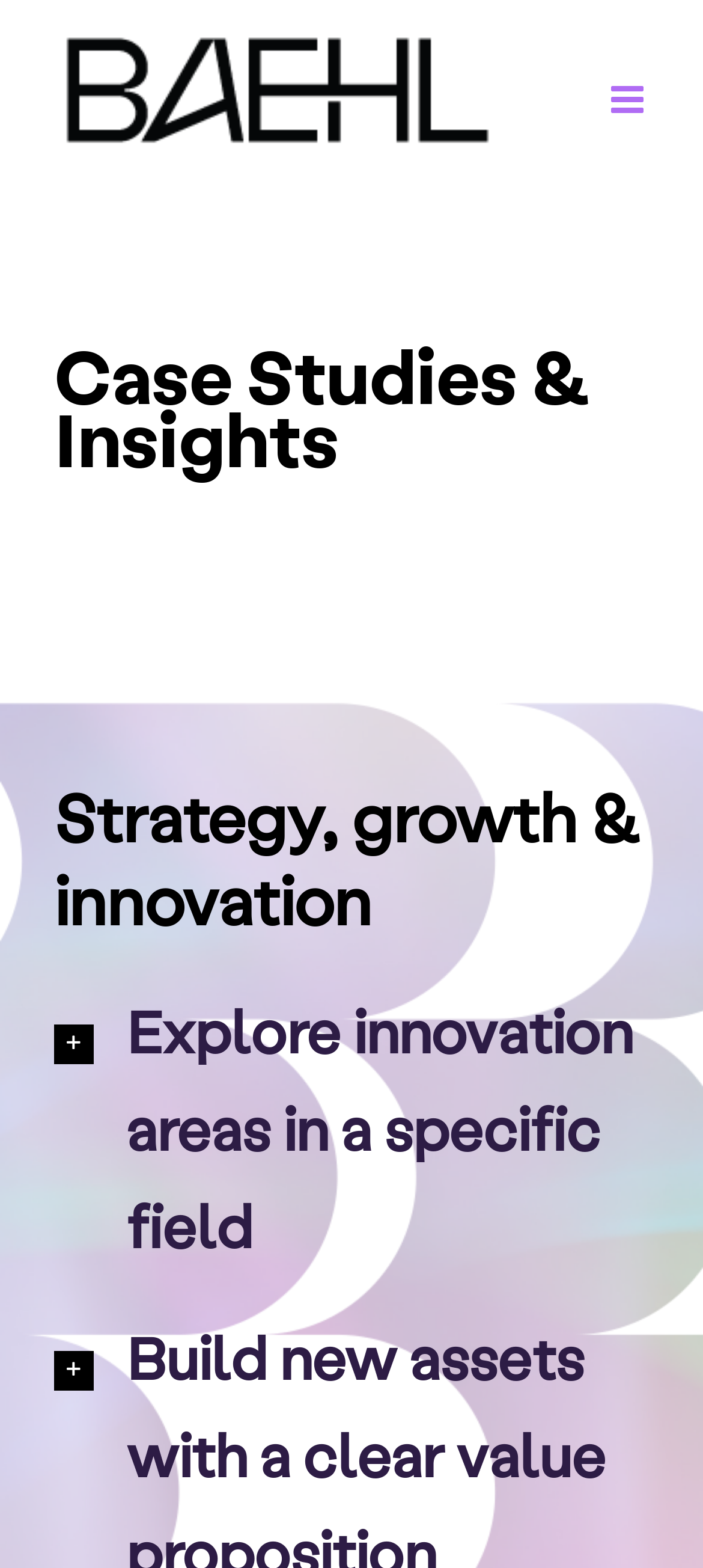Use a single word or phrase to respond to the question:
Is the mobile menu expanded by default?

No